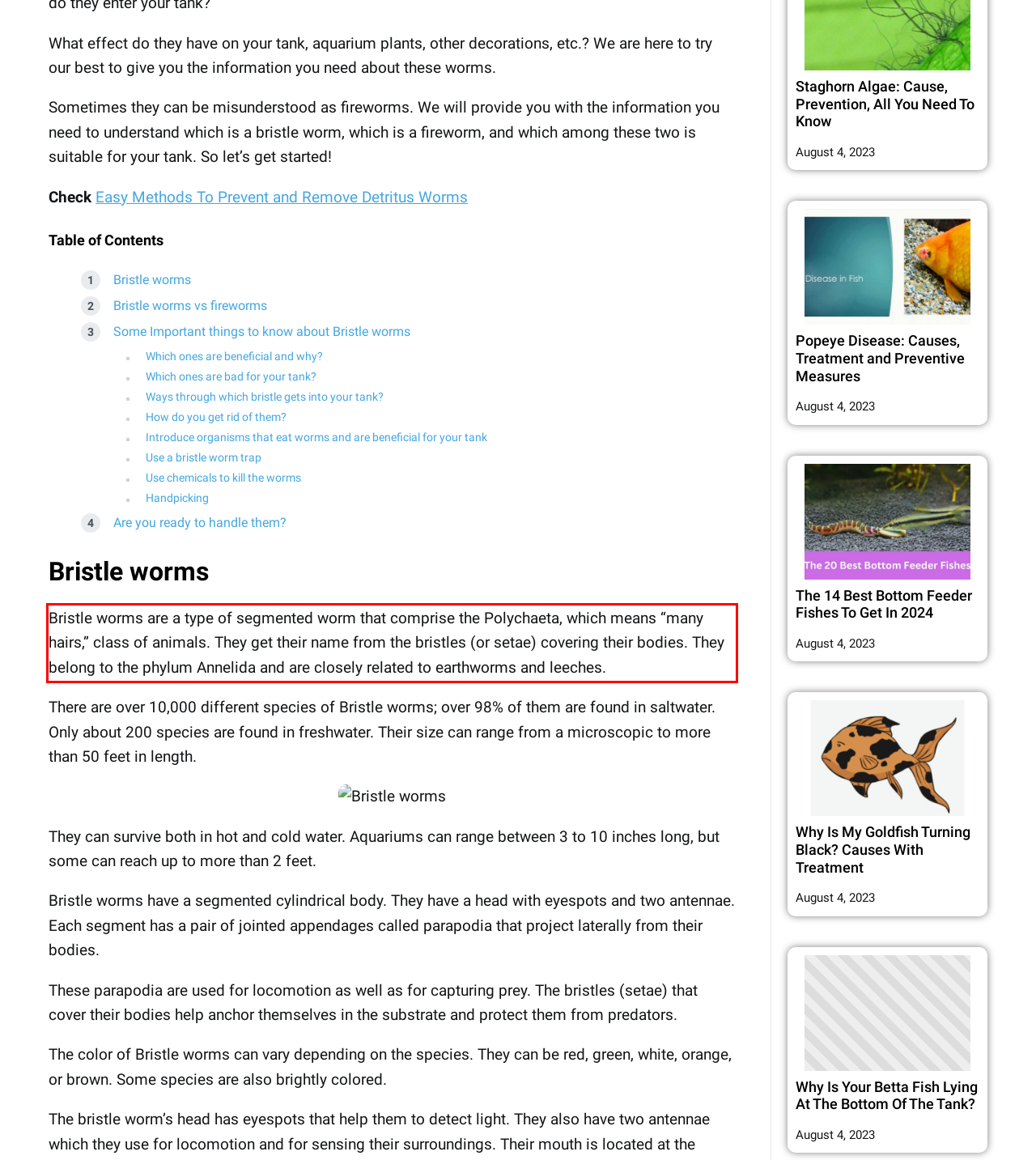Given a webpage screenshot, identify the text inside the red bounding box using OCR and extract it.

Bristle worms are a type of segmented worm that comprise the Polychaeta, which means “many hairs,” class of animals. They get their name from the bristles (or setae) covering their bodies. They belong to the phylum Annelida and are closely related to earthworms and leeches.